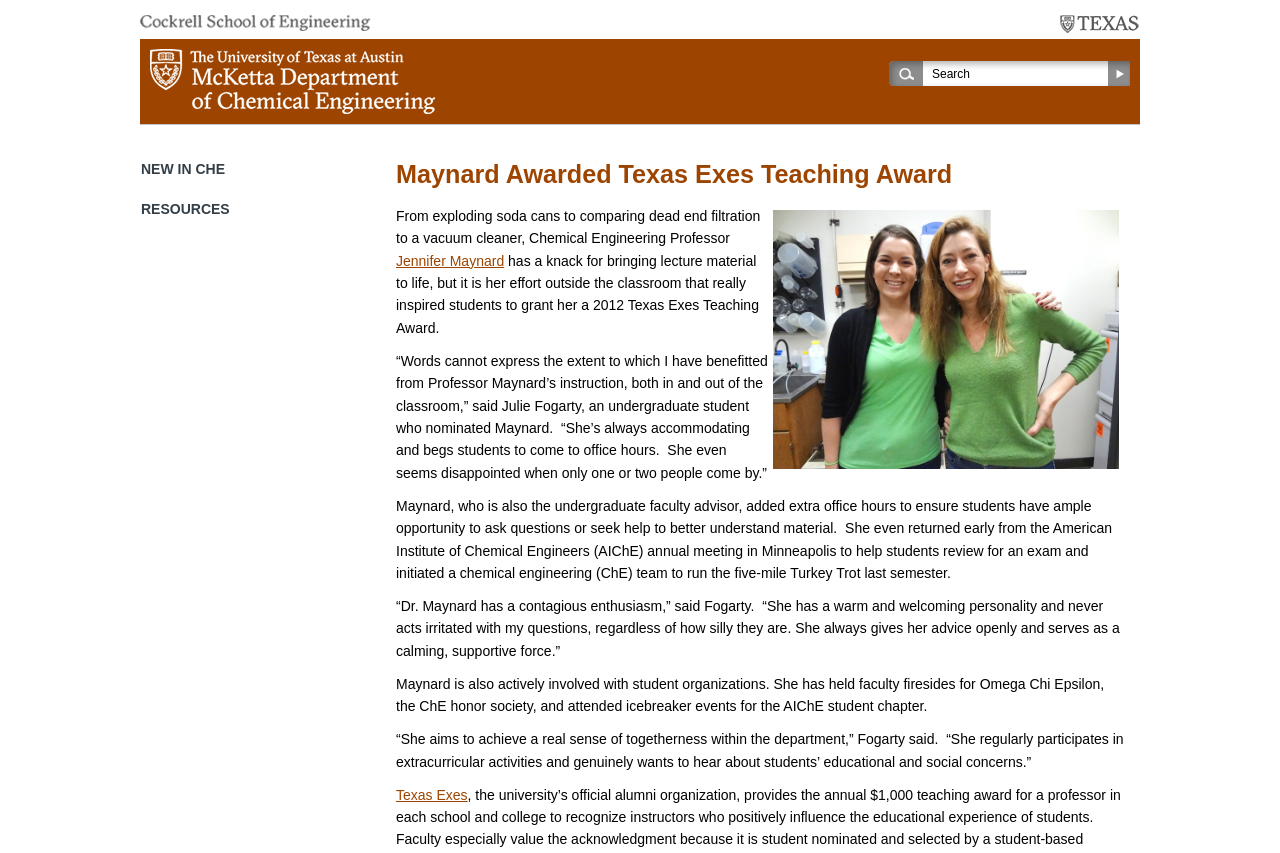What is the name of the department where Professor Maynard works?
Using the image, answer in one word or phrase.

McKetta Department of Chemical Engineering